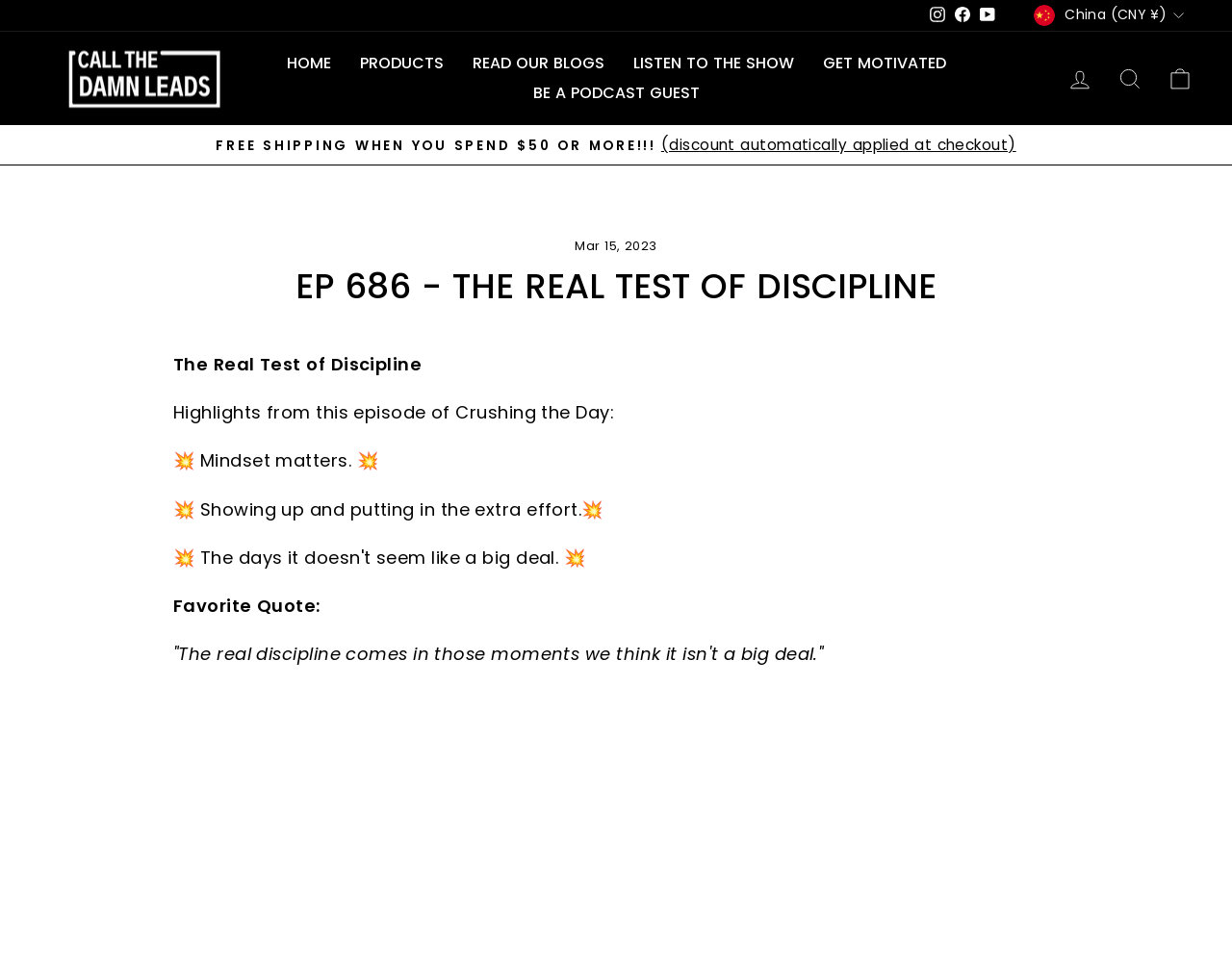Identify the bounding box coordinates of the clickable section necessary to follow the following instruction: "View recent posts". The coordinates should be presented as four float numbers from 0 to 1, i.e., [left, top, right, bottom].

None